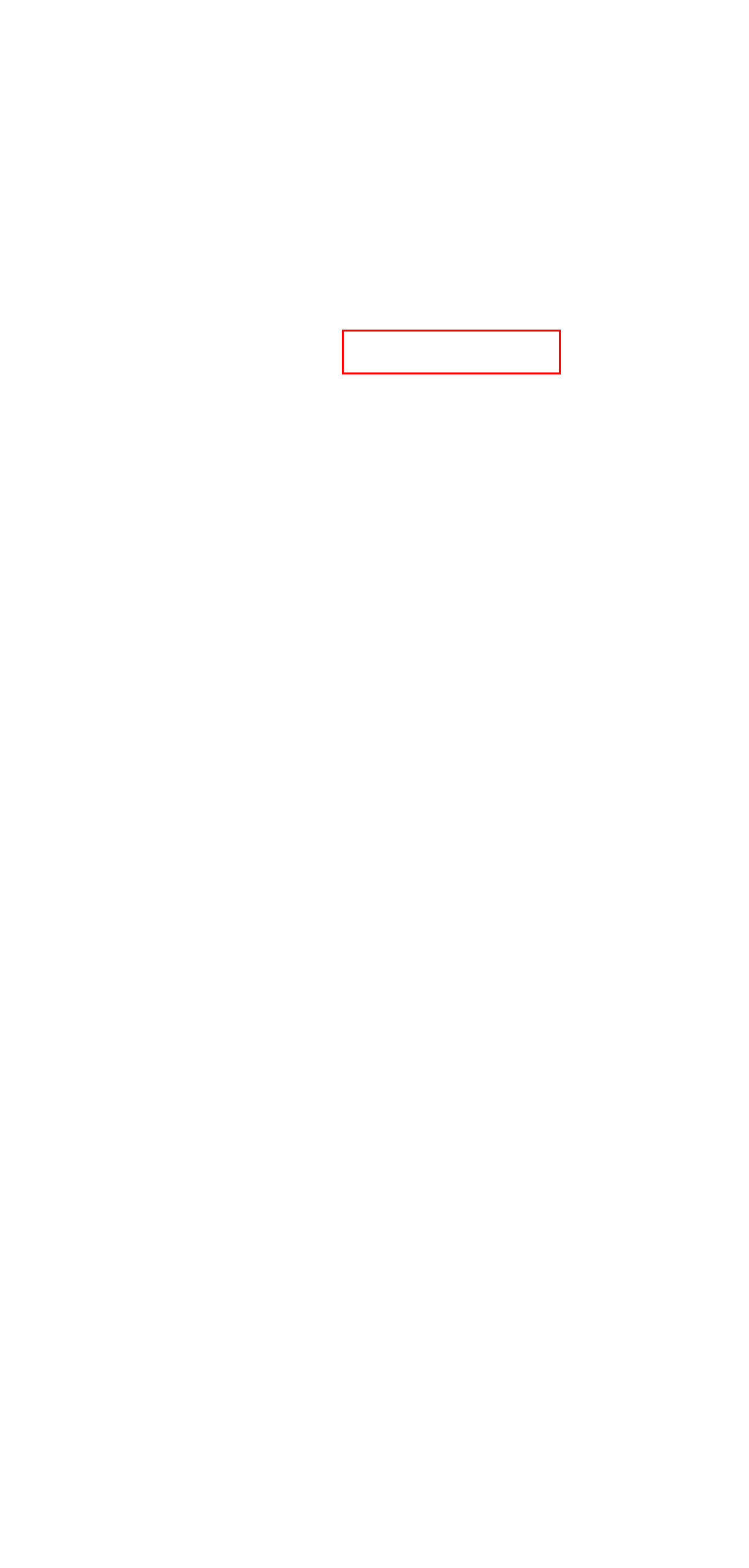You’re provided with a screenshot of a webpage that has a red bounding box around an element. Choose the best matching webpage description for the new page after clicking the element in the red box. The options are:
A. Interviews Archives - Flickering Myth
B. About Flickering Myth | Flickering Myth
C. Exclusives Archives - Flickering Myth
D. Latest TV News, Reviews & Updates - Flickering Myth
E. Latest Comic Book News, Reviews & Updates | Flickering Myth
F. Latest Video Game News, Reviews & Updates | Flickering Myth
G. Articles and Opinions Archives - Flickering Myth
H. Reviews Archives - Flickering Myth

E